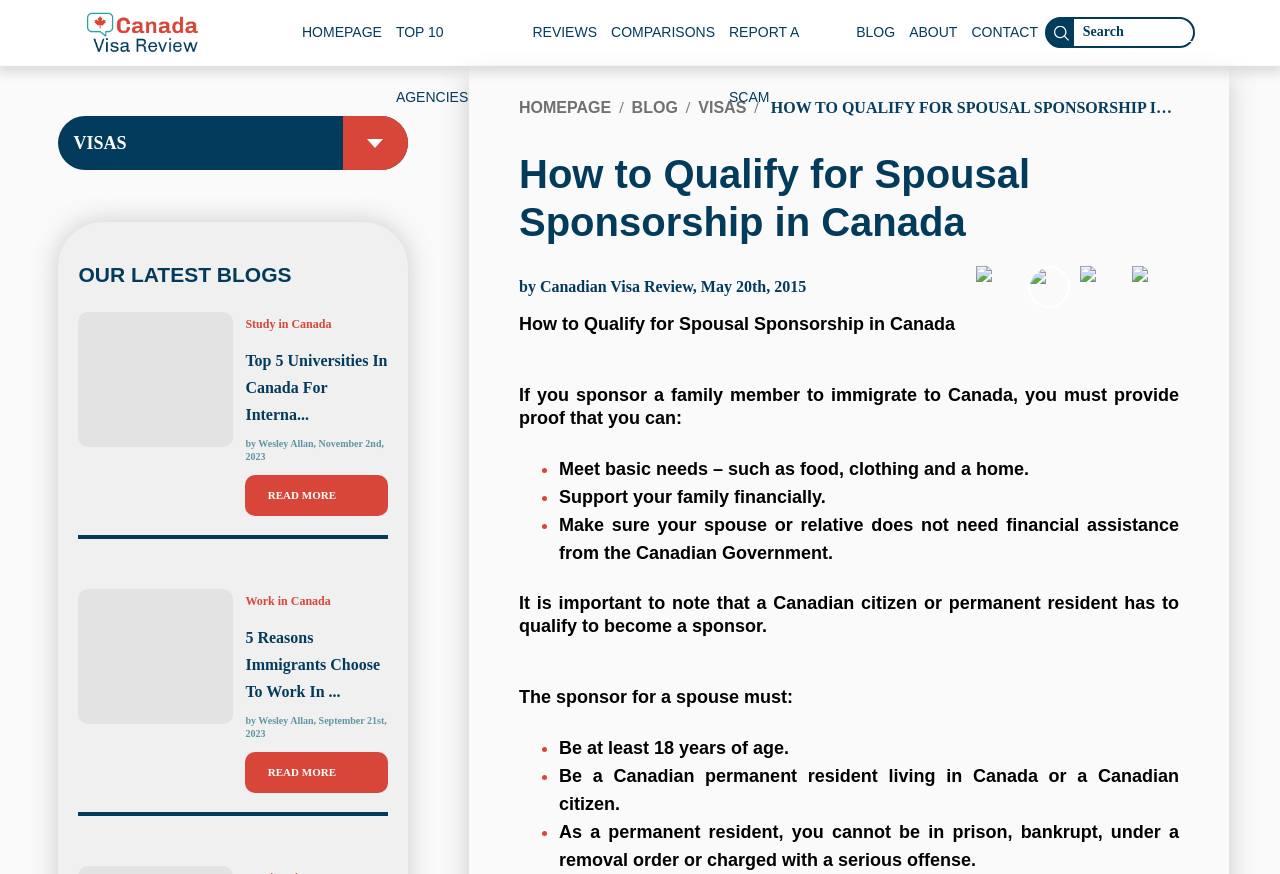Please provide the bounding box coordinates for the element that needs to be clicked to perform the instruction: "Visit Facebook page". The coordinates must consist of four float numbers between 0 and 1, formatted as [left, top, right, bottom].

[0.762, 0.304, 0.795, 0.352]